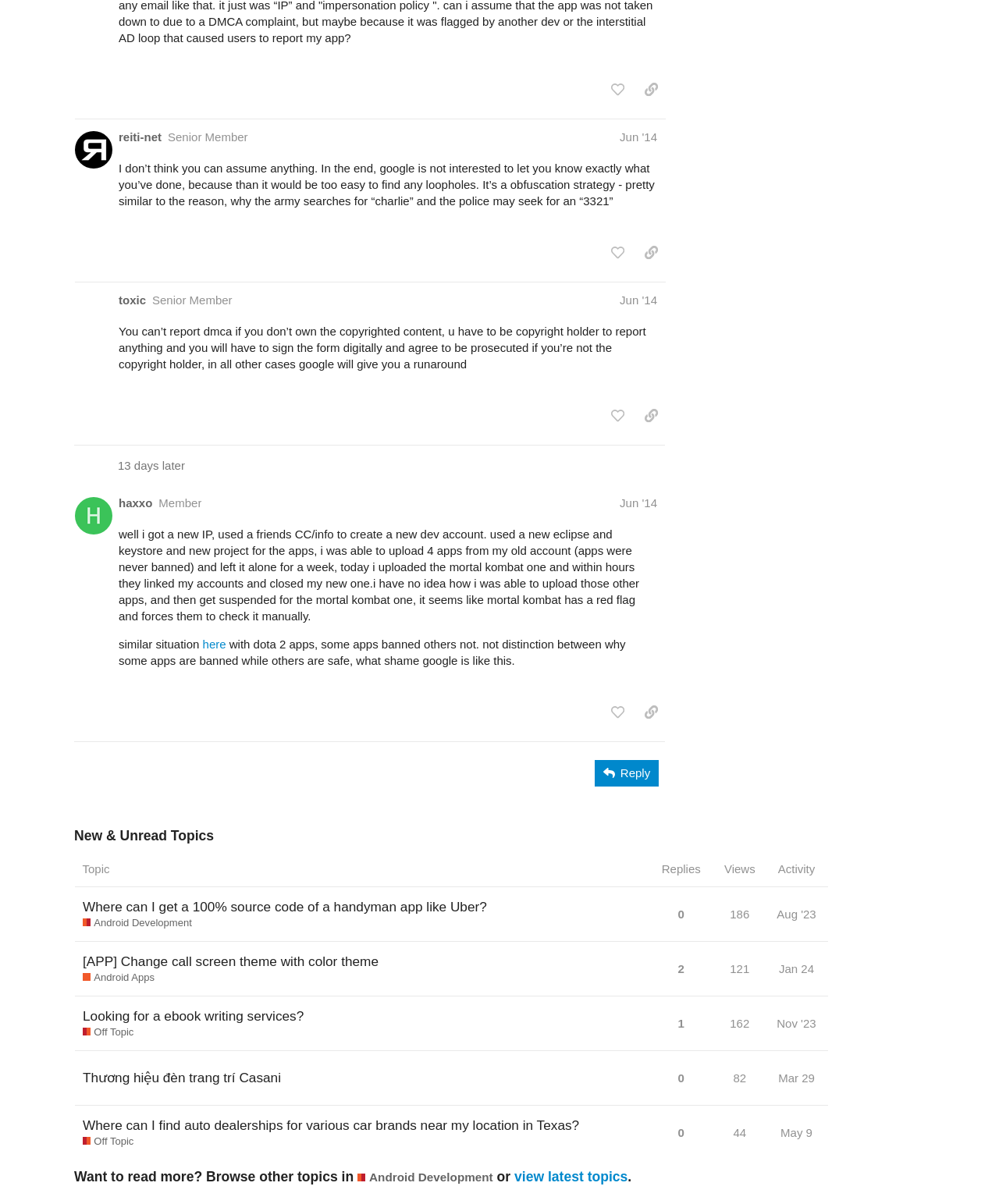Determine the bounding box coordinates of the clickable region to execute the instruction: "read about the author". The coordinates should be four float numbers between 0 and 1, denoted as [left, top, right, bottom].

None